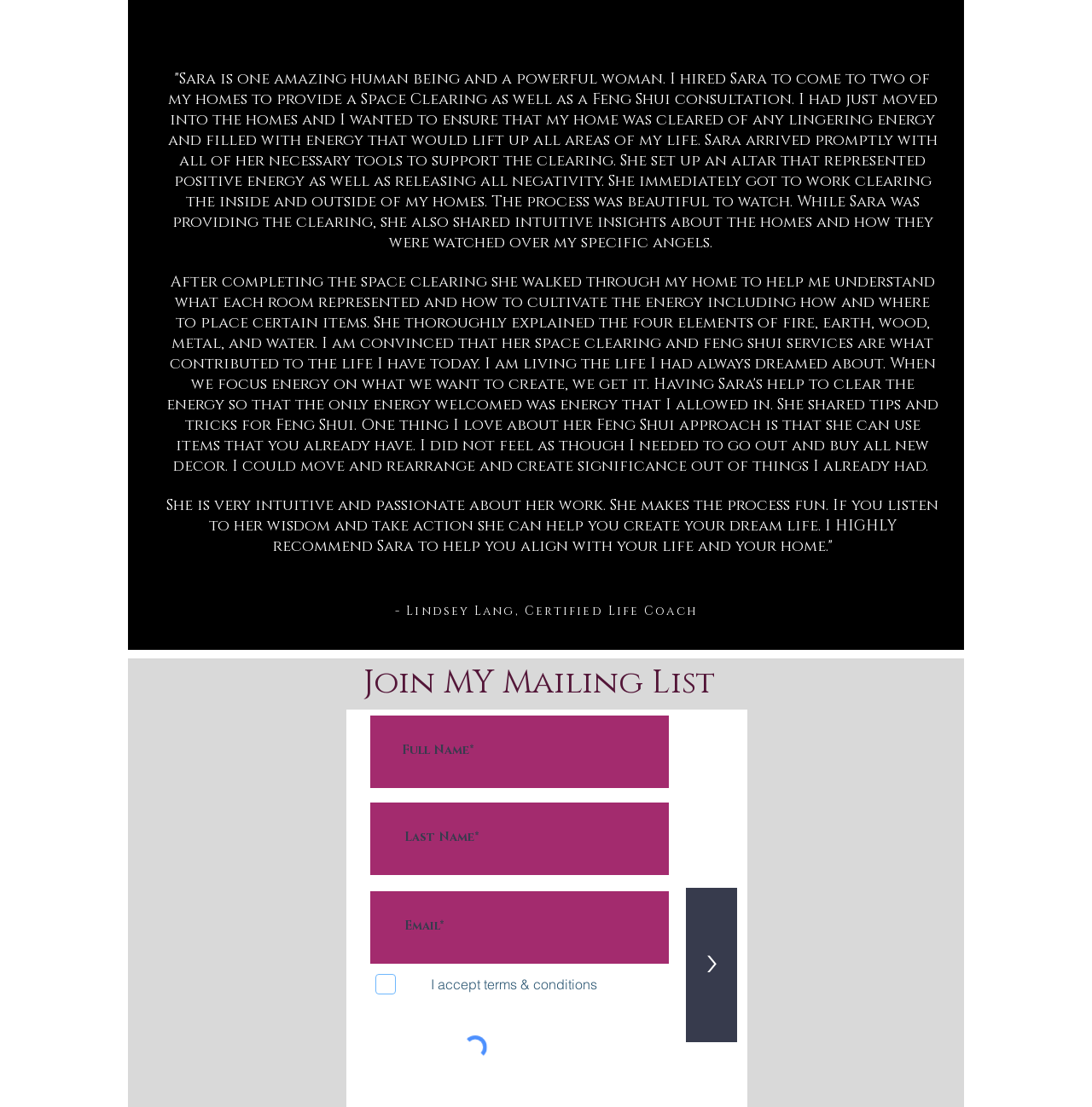What is the purpose of Sara's service?
Please ensure your answer is as detailed and informative as possible.

Based on the text, Sara provides a Space Clearing and Feng Shui consultation to clear the home of lingering energy and fill it with positive energy. This is evident from the testimonial provided by Lindsey Lang, a Certified Life Coach.